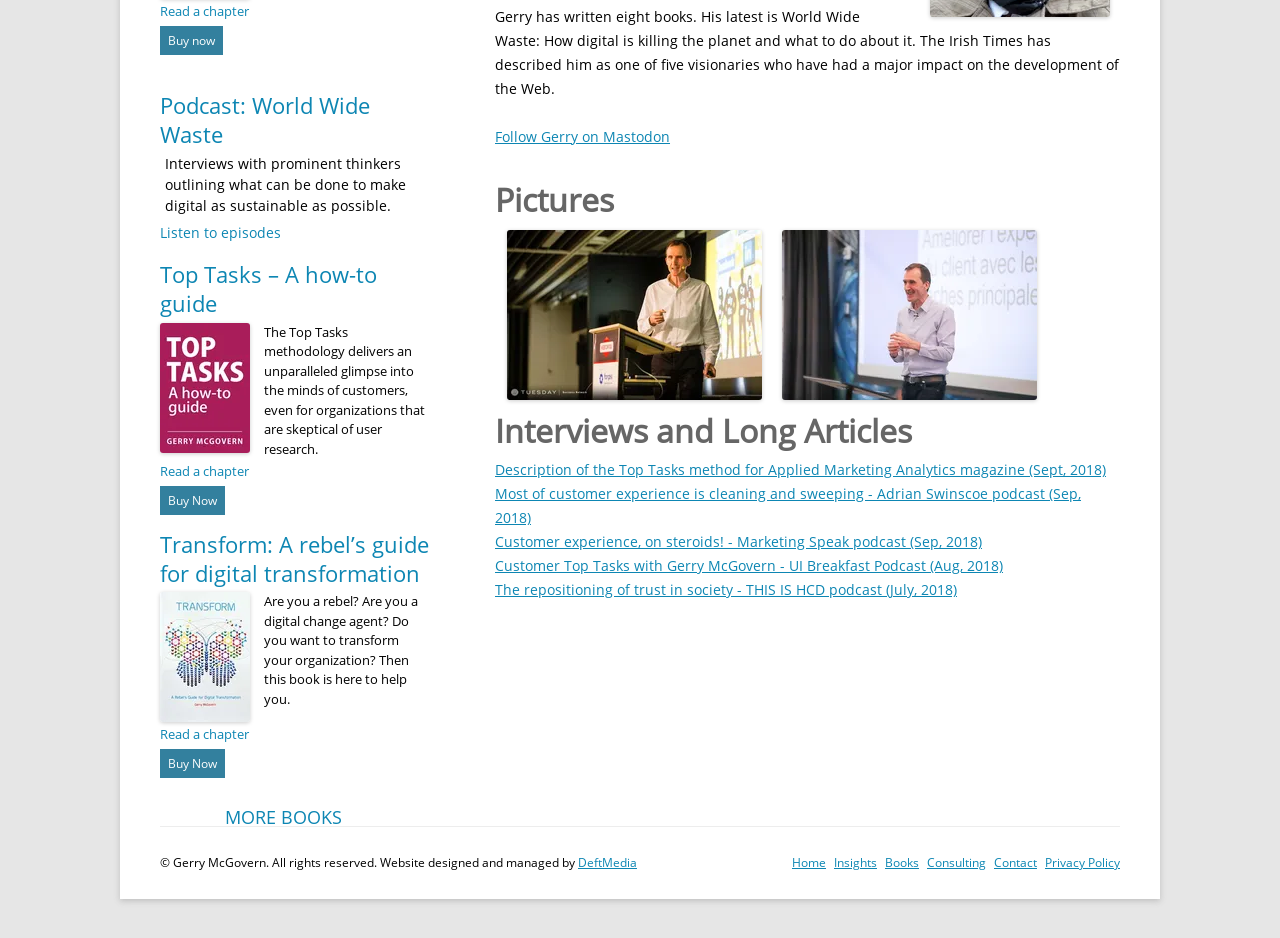Identify the bounding box for the UI element specified in this description: "300". The coordinates must be four float numbers between 0 and 1, formatted as [left, top, right, bottom].

None